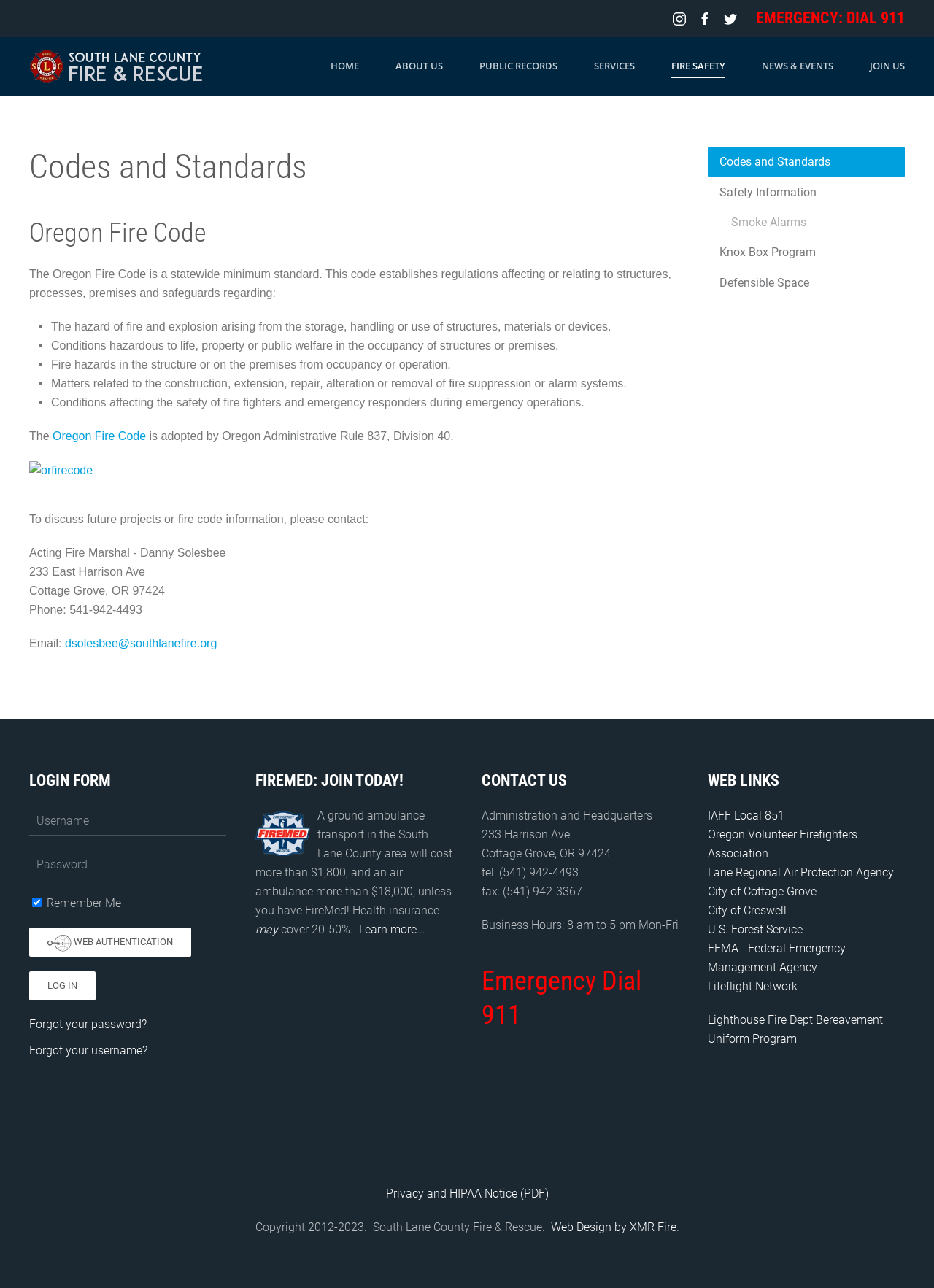Specify the bounding box coordinates of the area that needs to be clicked to achieve the following instruction: "Click the 'HOME' button".

[0.354, 0.029, 0.384, 0.074]